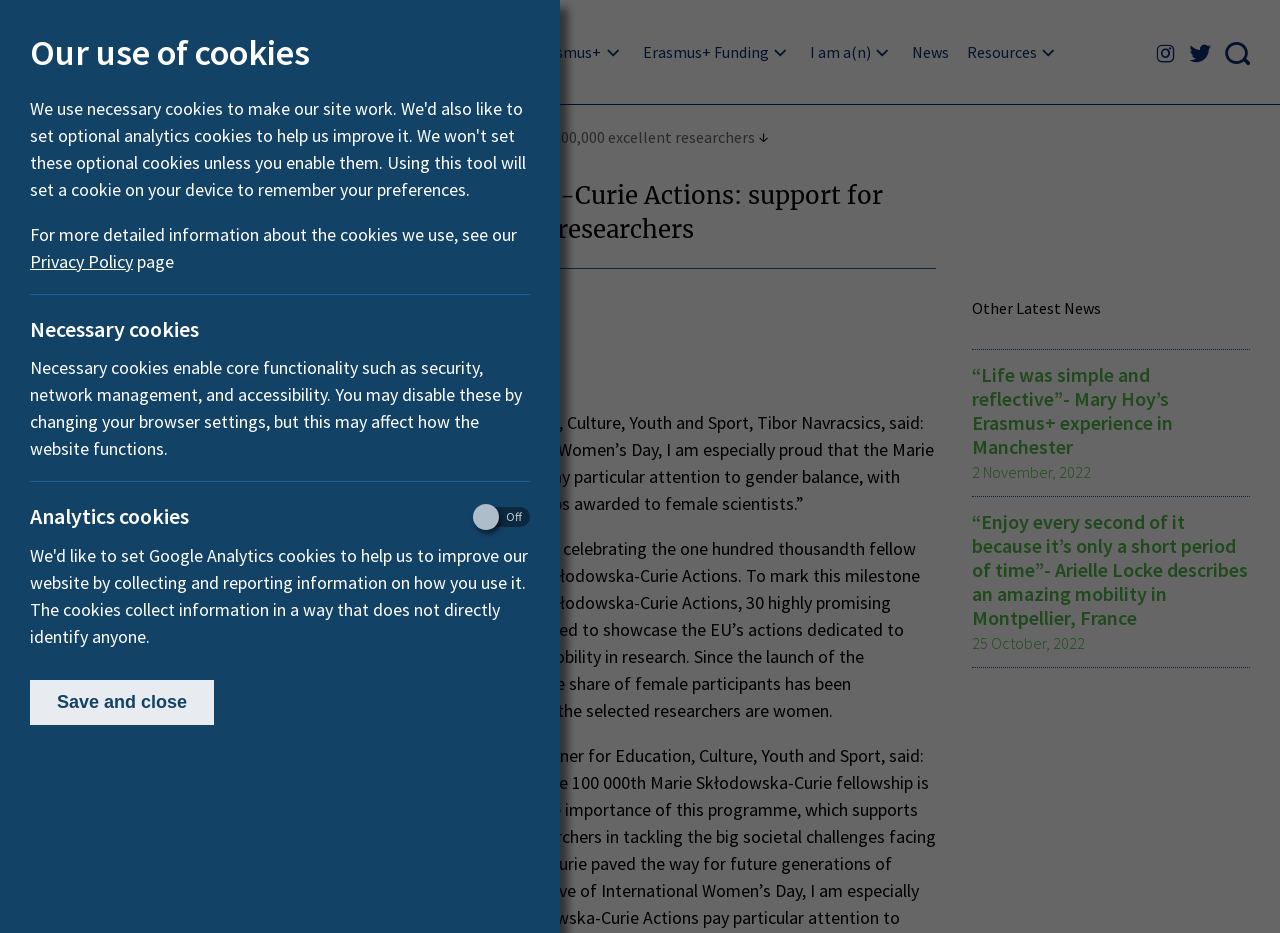Can you give a comprehensive explanation to the question given the content of the image?
How many latest news are shown?

The latest news section is located at the bottom of the webpage, and it shows two news articles with titles and dates.